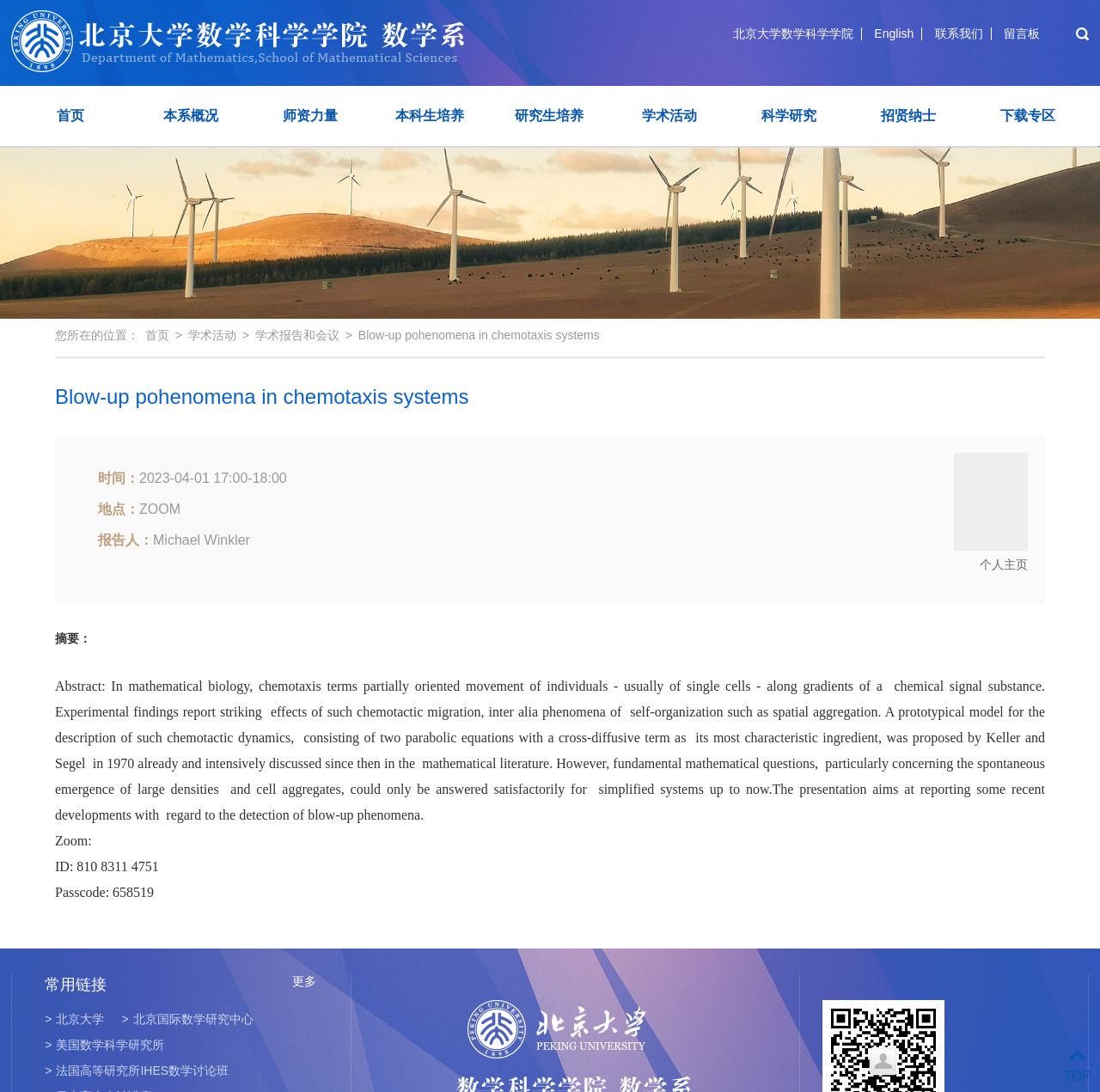What is the topic of the academic report?
Can you provide a detailed and comprehensive answer to the question?

The webpage provides detailed information about an academic report, including the title 'Blow-up phenomena in chemotaxis systems', the time and location of the report, and an abstract of the report.